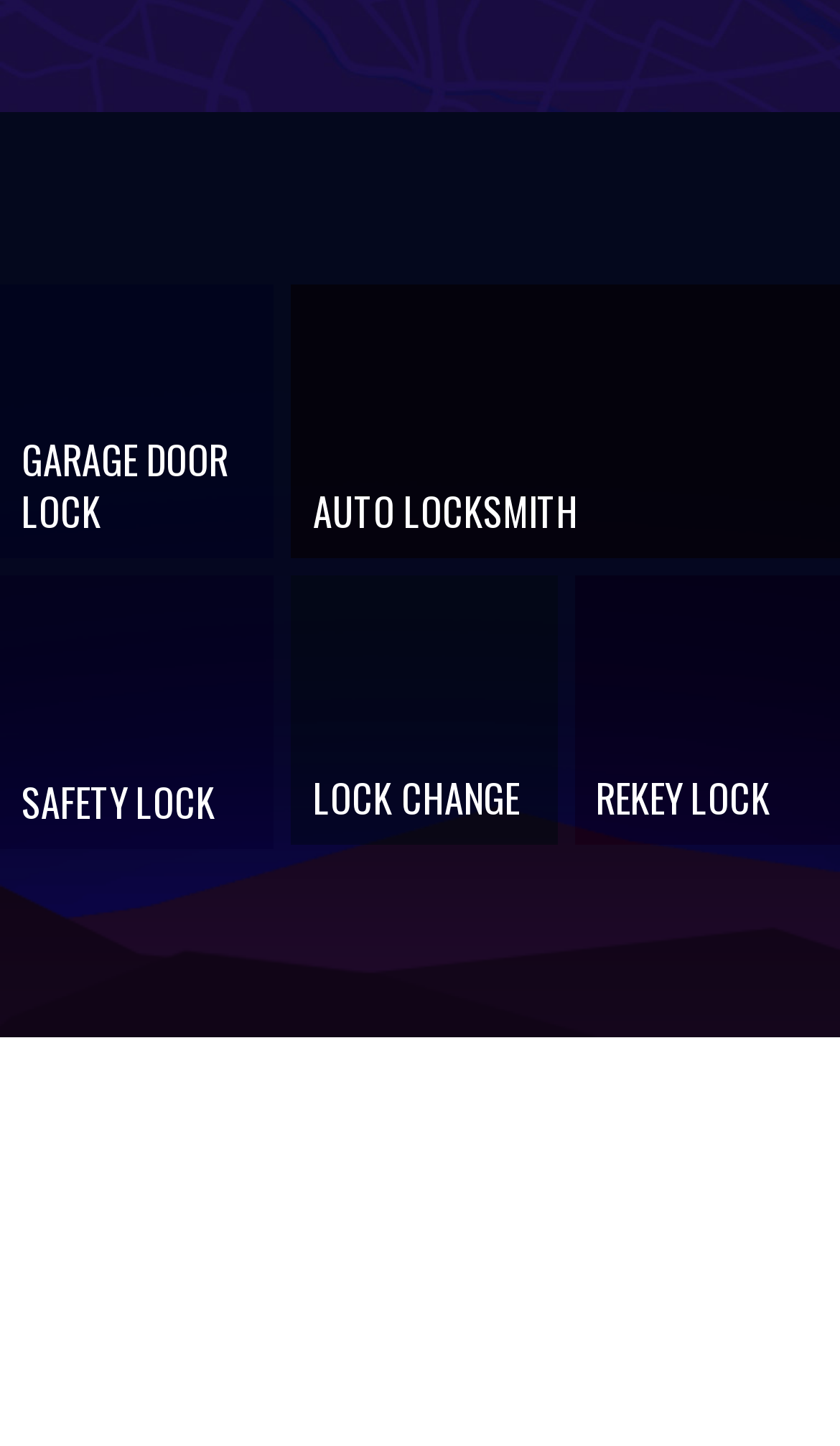Utilize the information from the image to answer the question in detail:
What is the lock type on the right side of the webpage?

The link with the image and text 'Auto Locksmith' has a bounding box with x1 coordinate 0.347, which indicates that it is located on the right side of the webpage.